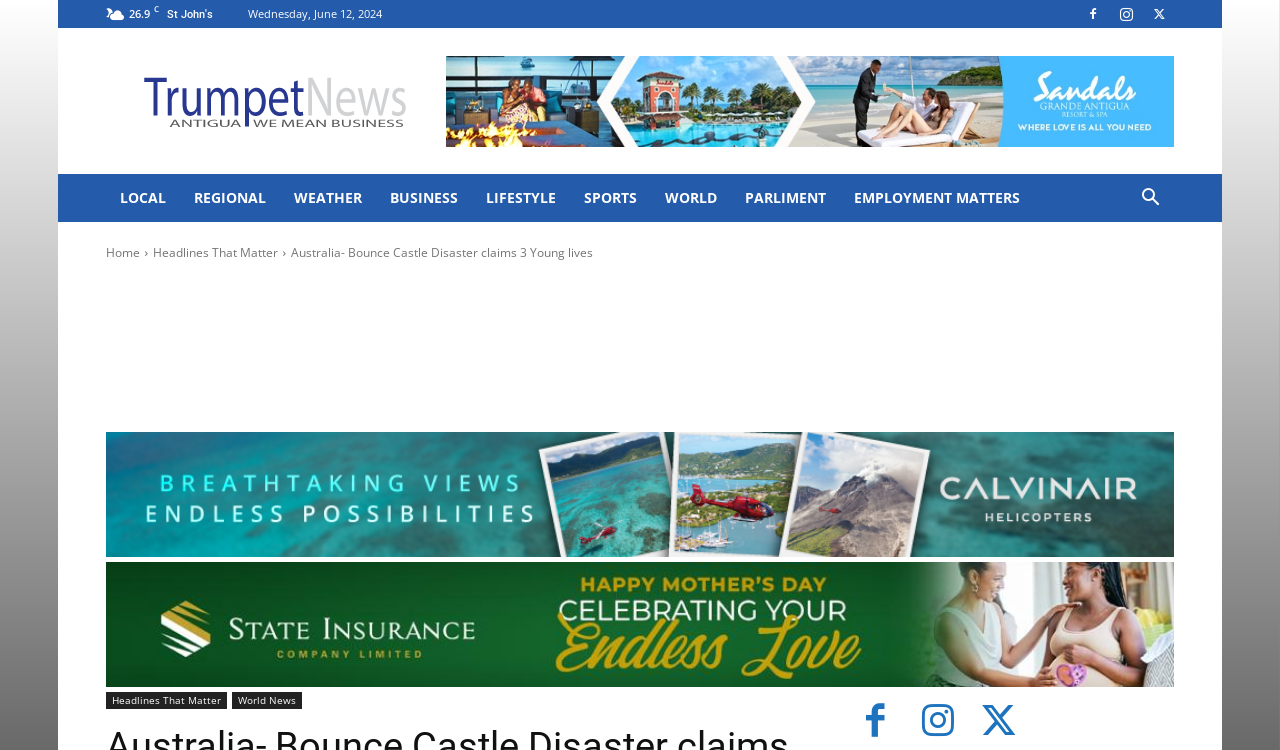Identify the bounding box coordinates for the region of the element that should be clicked to carry out the instruction: "Click on weather". The bounding box coordinates should be four float numbers between 0 and 1, i.e., [left, top, right, bottom].

[0.219, 0.232, 0.294, 0.296]